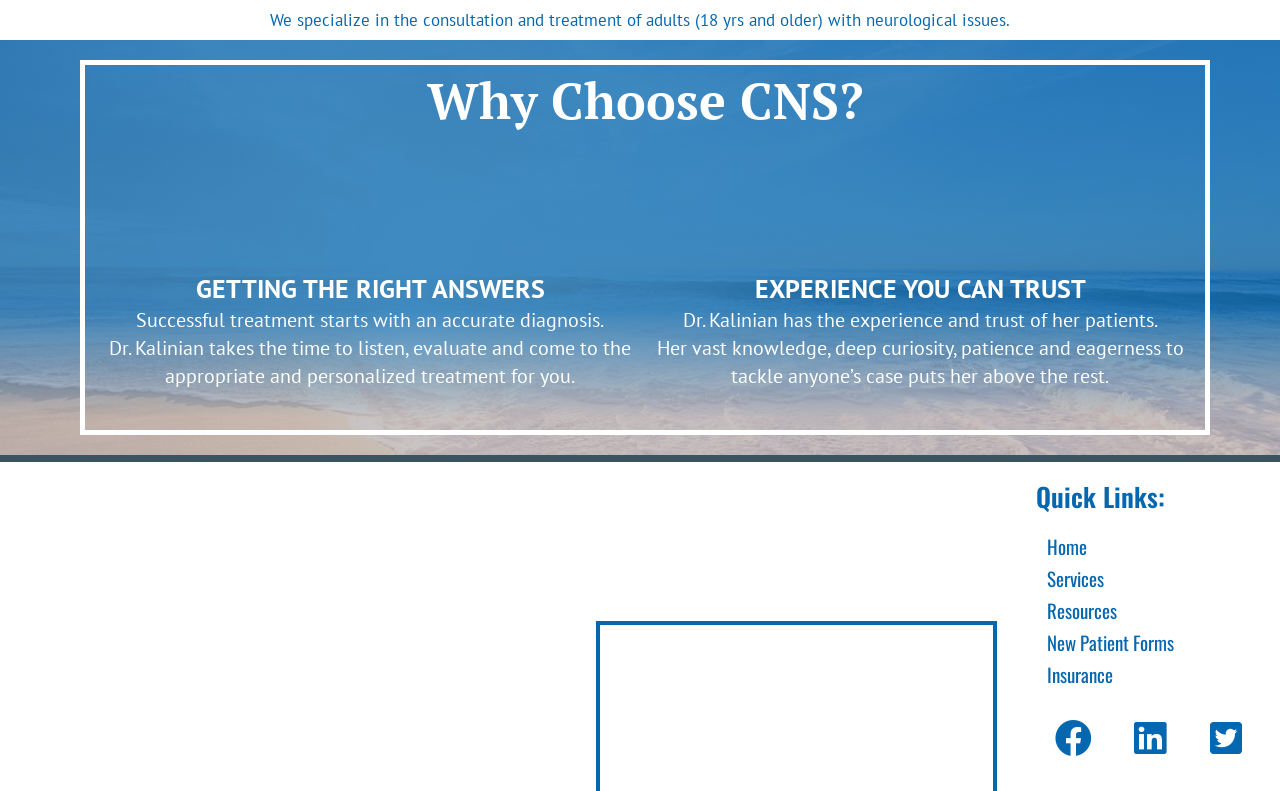Reply to the question with a single word or phrase:
What is the characteristic of Dr. Kalinian's approach?

Personalized